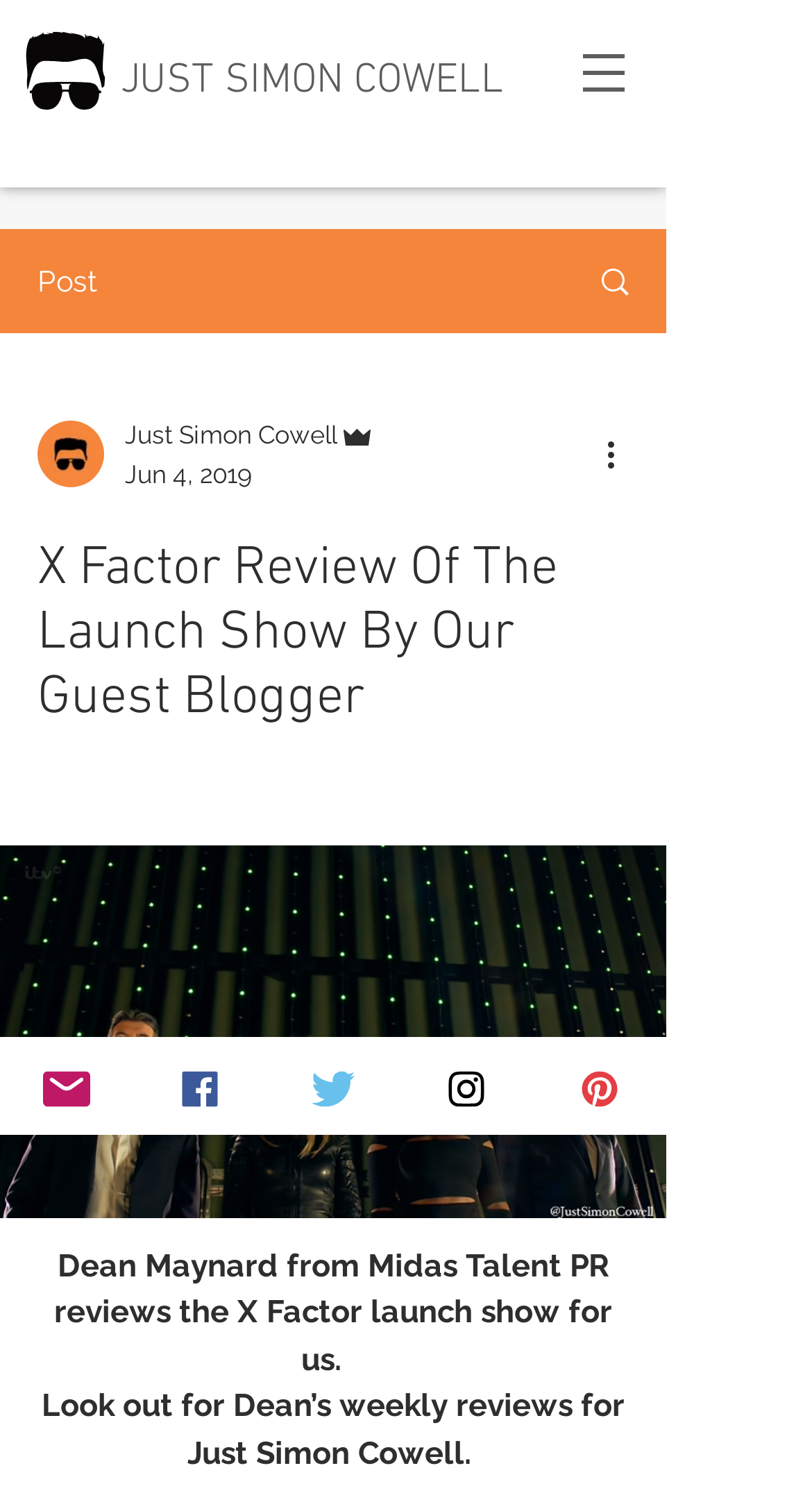Highlight the bounding box coordinates of the element you need to click to perform the following instruction: "Read the X Factor review article."

[0.046, 0.36, 0.774, 0.49]